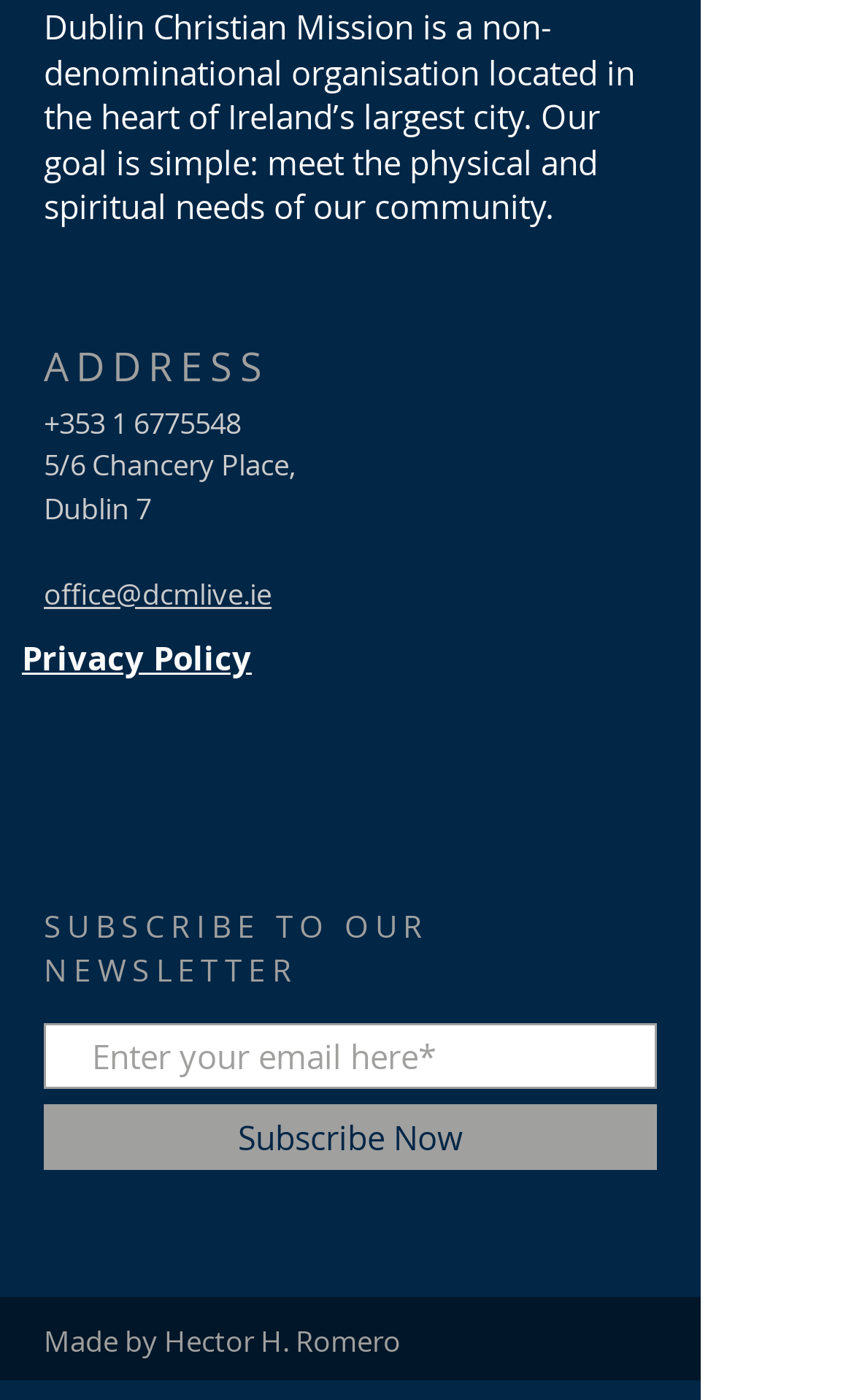Identify the bounding box for the described UI element. Provide the coordinates in (top-left x, top-left y, bottom-right x, bottom-right y) format with values ranging from 0 to 1: office@dcmlive.ie

[0.051, 0.409, 0.318, 0.437]